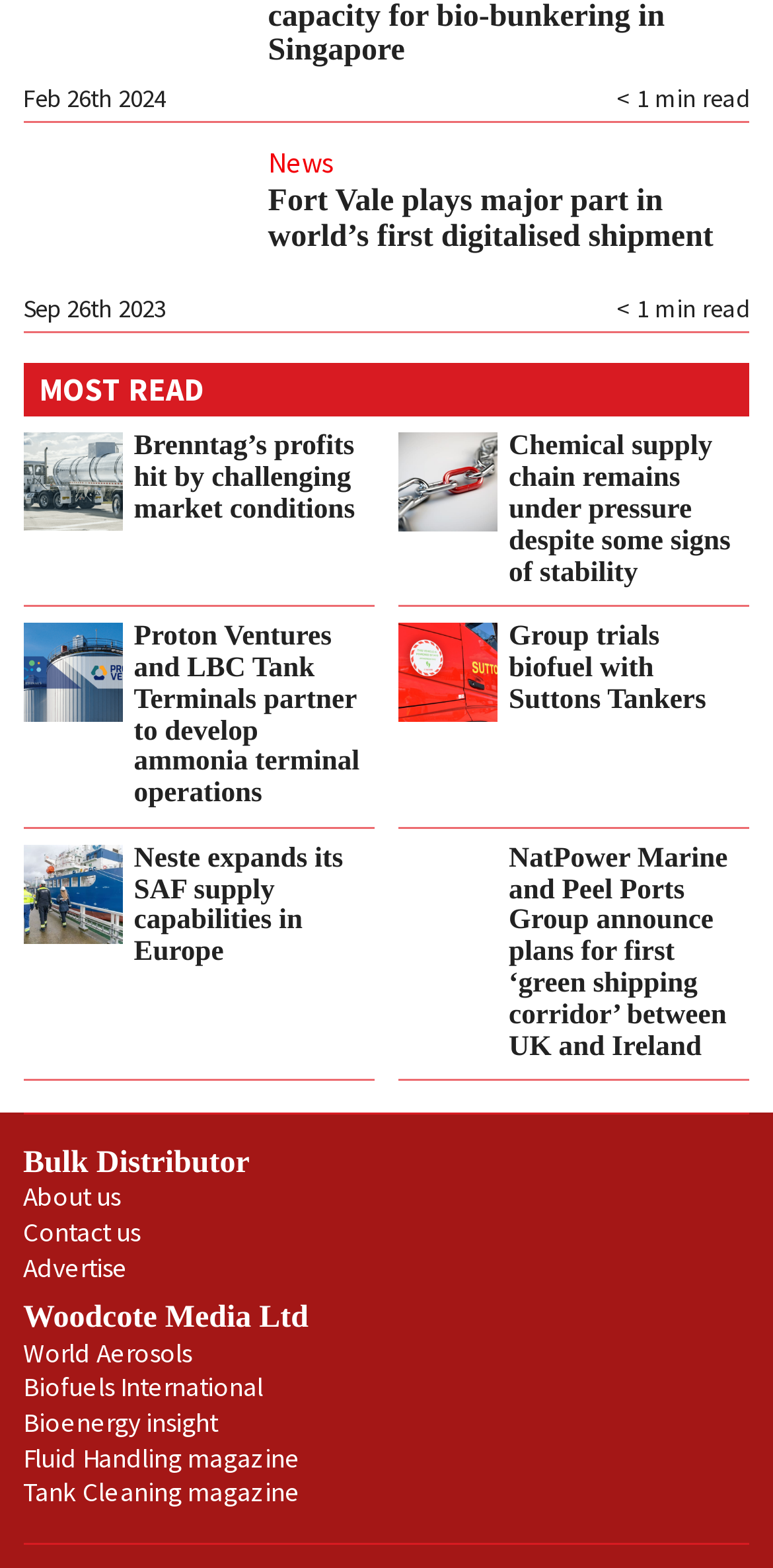Determine the bounding box coordinates of the target area to click to execute the following instruction: "View article about Proton Ventures and LBC Tank Terminals."

[0.173, 0.396, 0.465, 0.516]